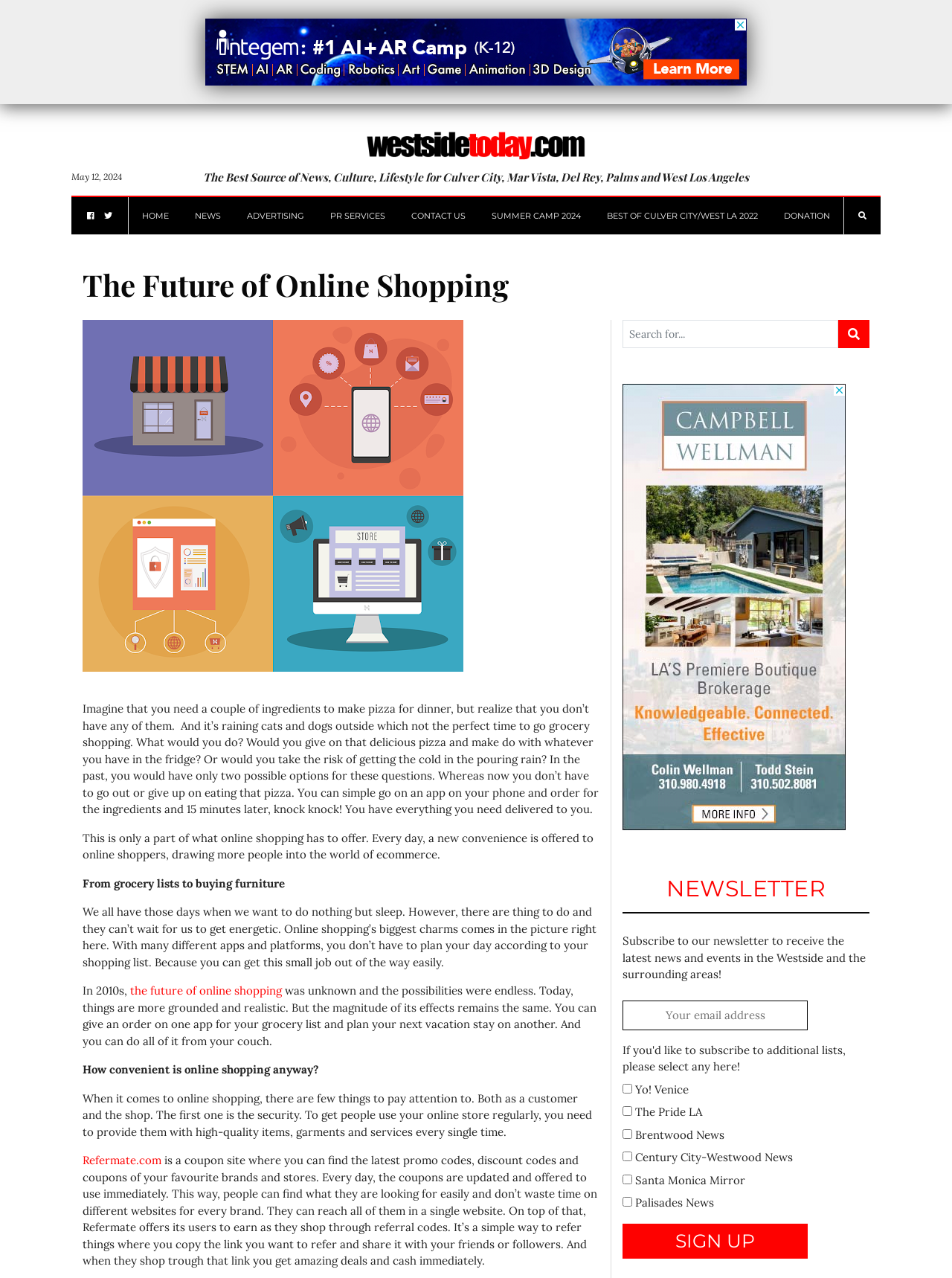What is the purpose of the Refermate.com website?
Using the visual information from the image, give a one-word or short-phrase answer.

Coupon site